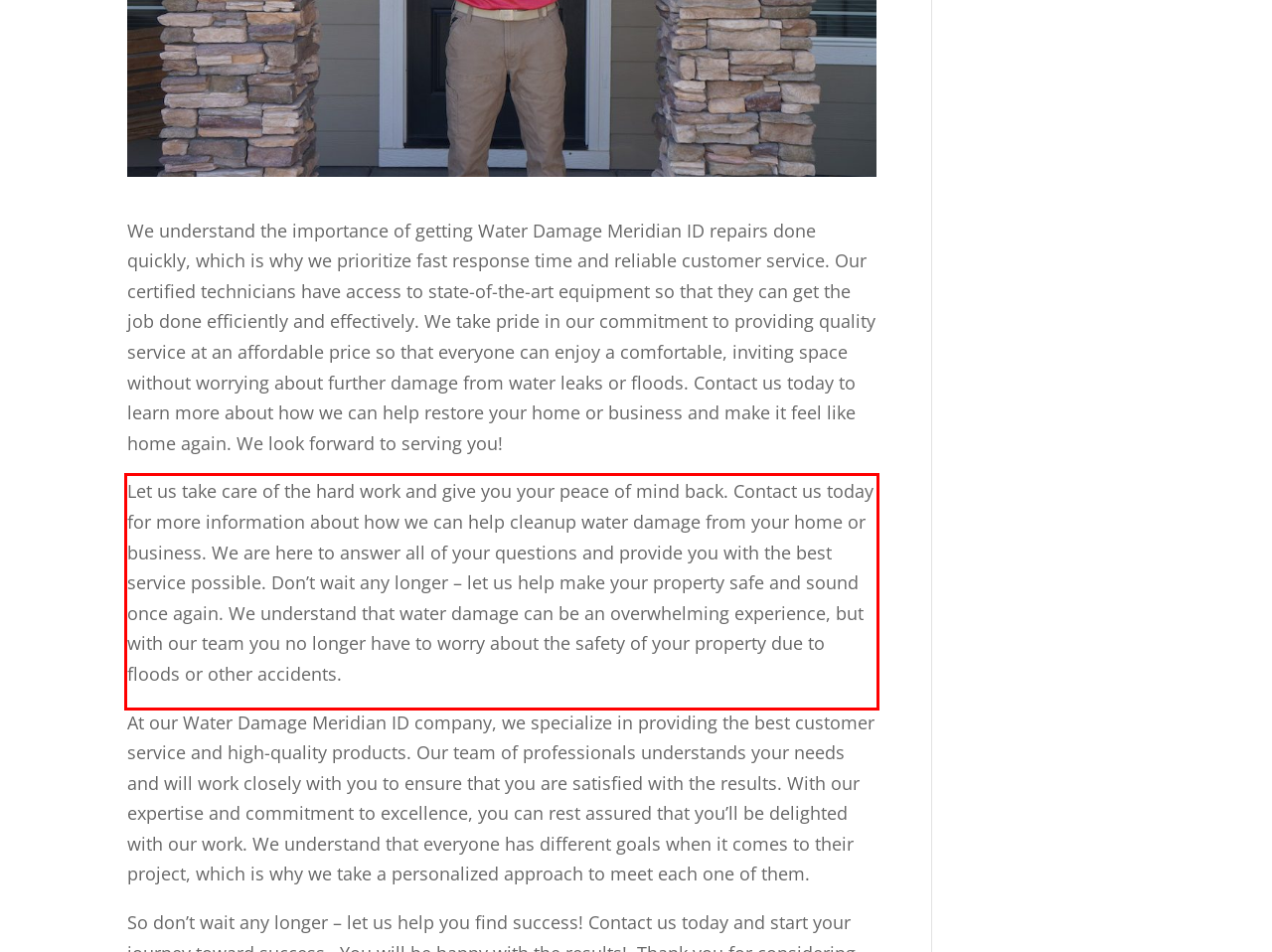Perform OCR on the text inside the red-bordered box in the provided screenshot and output the content.

Let us take care of the hard work and give you your peace of mind back. Contact us today for more information about how we can help cleanup water damage from your home or business. We are here to answer all of your questions and provide you with the best service possible. Don’t wait any longer – let us help make your property safe and sound once again. We understand that water damage can be an overwhelming experience, but with our team you no longer have to worry about the safety of your property due to floods or other accidents.